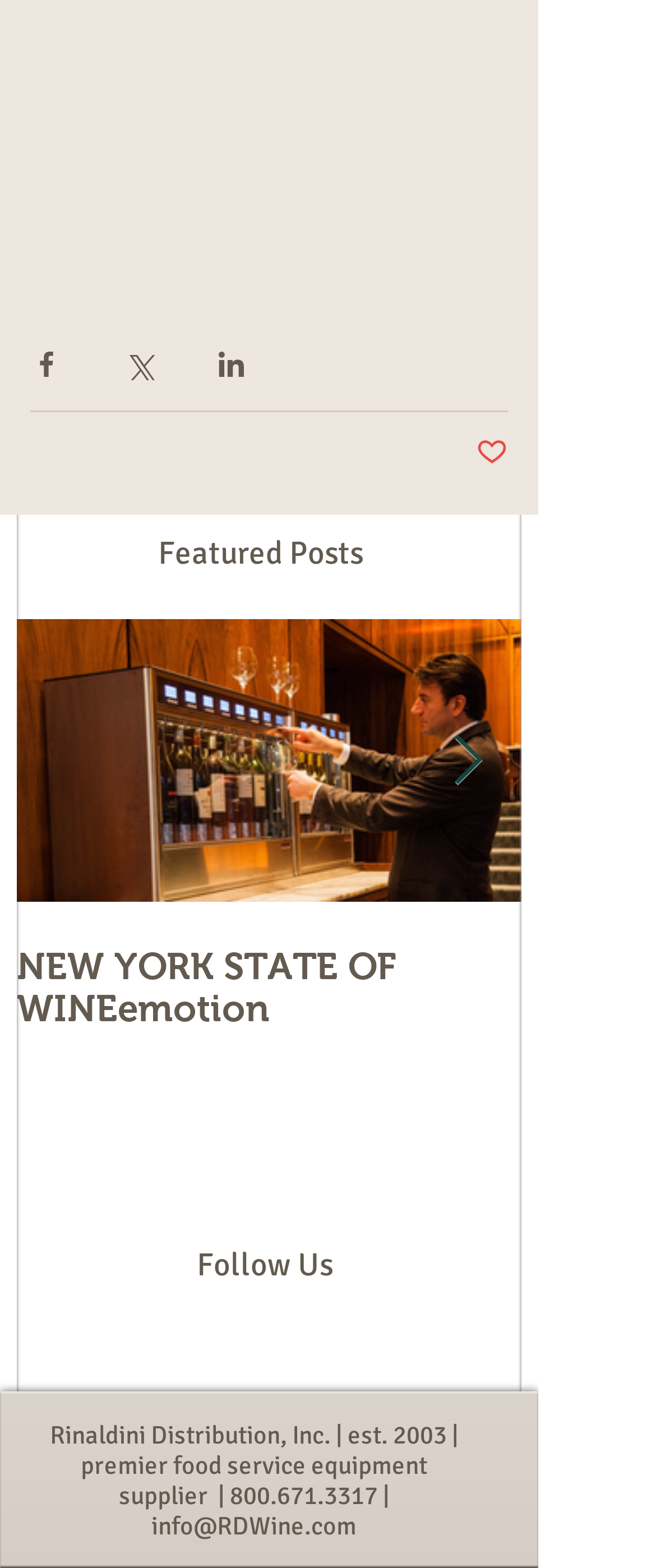Please locate the bounding box coordinates for the element that should be clicked to achieve the following instruction: "Click on Facebook link". Ensure the coordinates are given as four float numbers between 0 and 1, i.e., [left, top, right, bottom].

[0.297, 0.849, 0.387, 0.887]